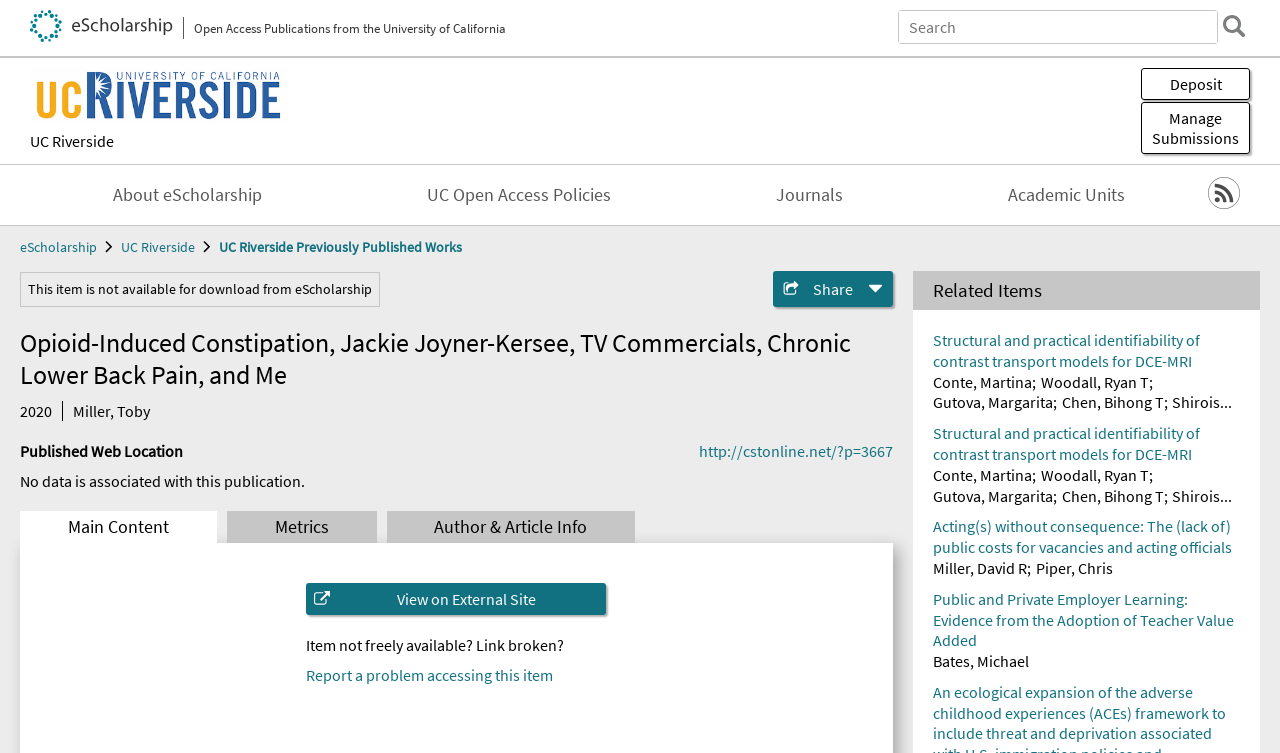Please identify the bounding box coordinates of the area I need to click to accomplish the following instruction: "Report a problem accessing this item".

[0.239, 0.883, 0.474, 0.909]